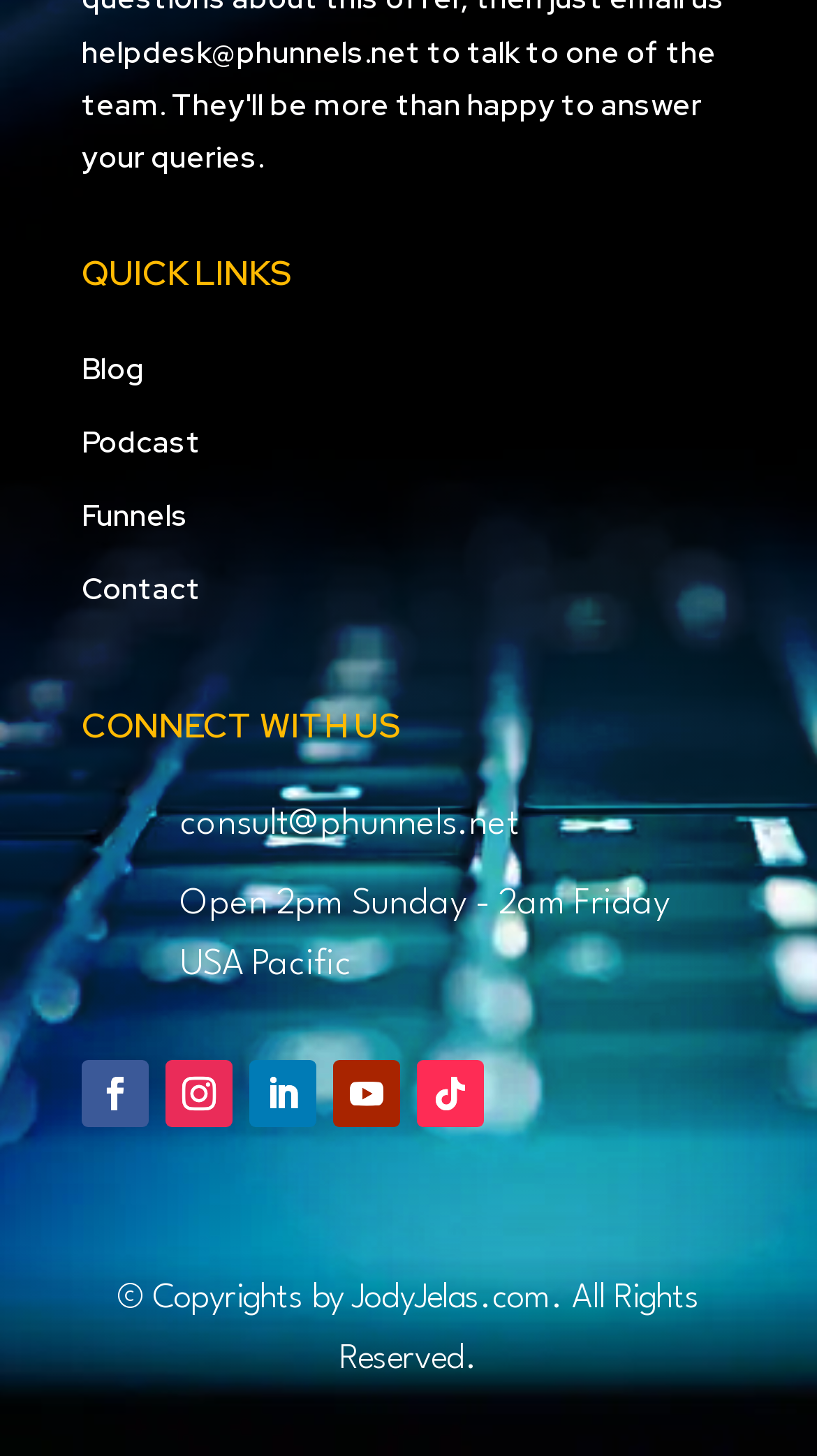How many social media links are there?
Craft a detailed and extensive response to the question.

There are 5 social media links because there are 5 icons with links under the 'CONNECT WITH US' section, which are likely social media links.